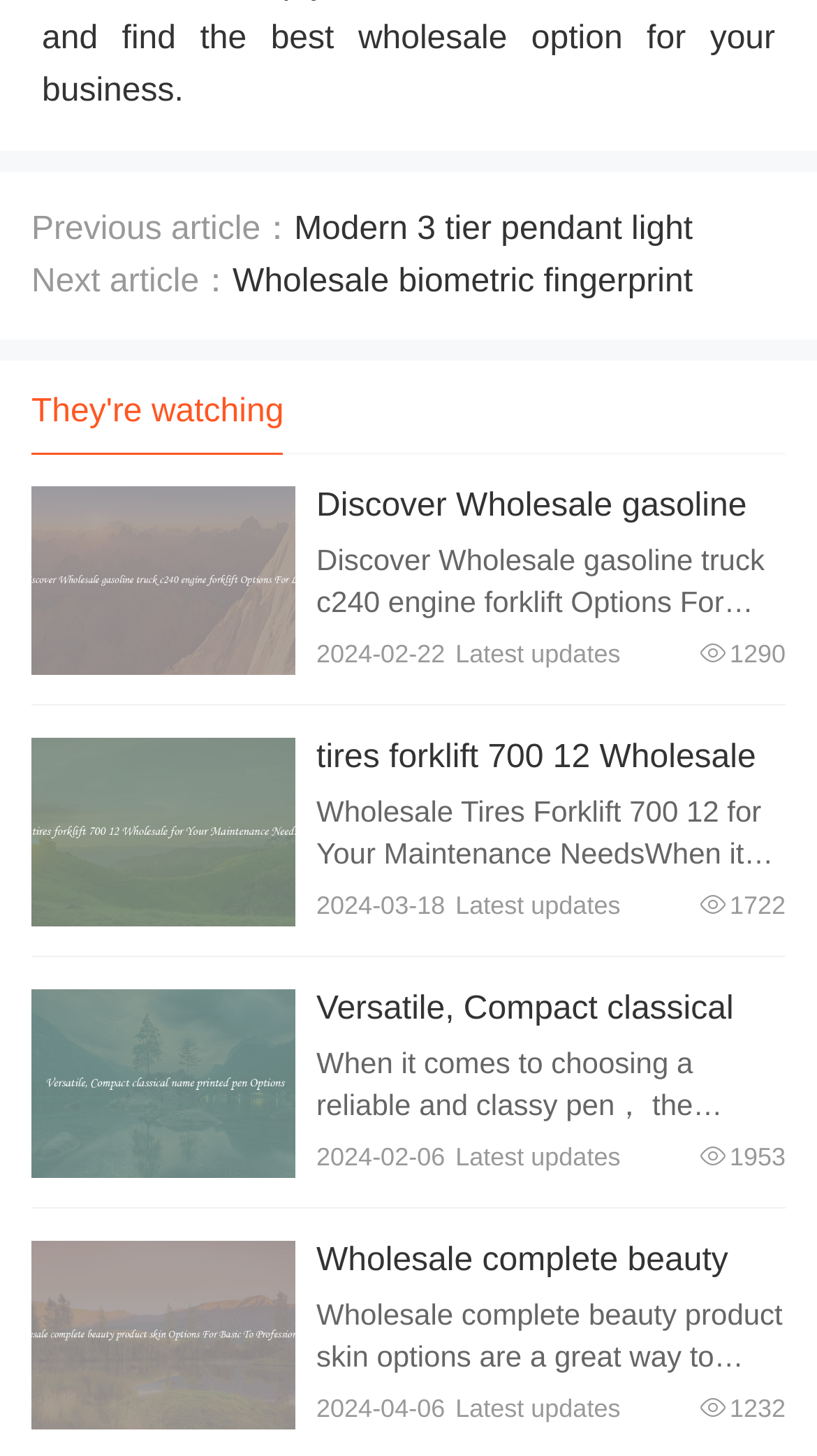How many products have a description?
Answer the question with a single word or phrase derived from the image.

5